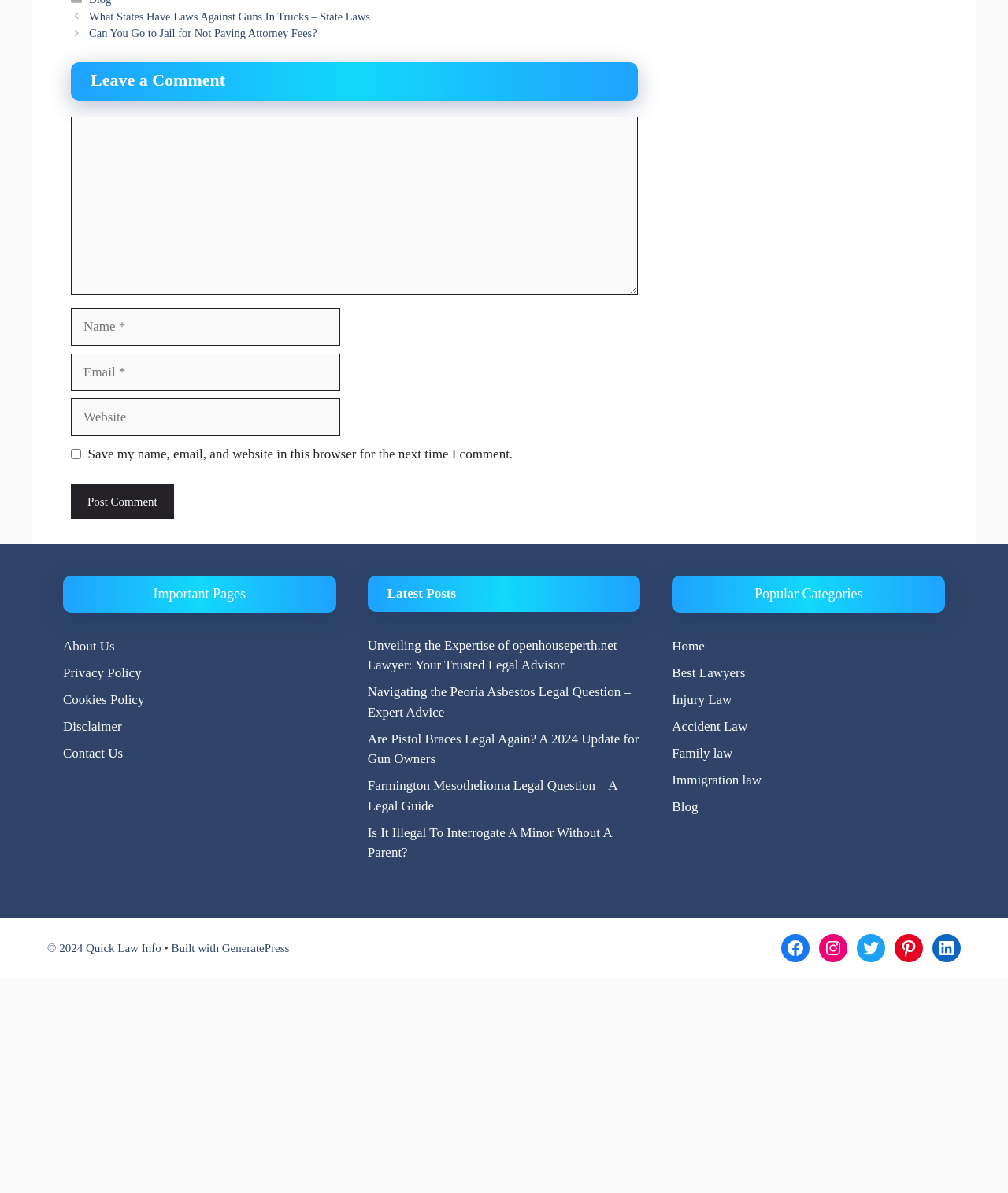Can you give a comprehensive explanation to the question given the content of the image?
What is the purpose of the 'Popular Categories' section?

The 'Popular Categories' section is located at the bottom of the webpage and features links to different categories, including 'Home', 'Best Lawyers', 'Injury Law', and 'Family law'. This section allows users to easily navigate to different categories and access related content.